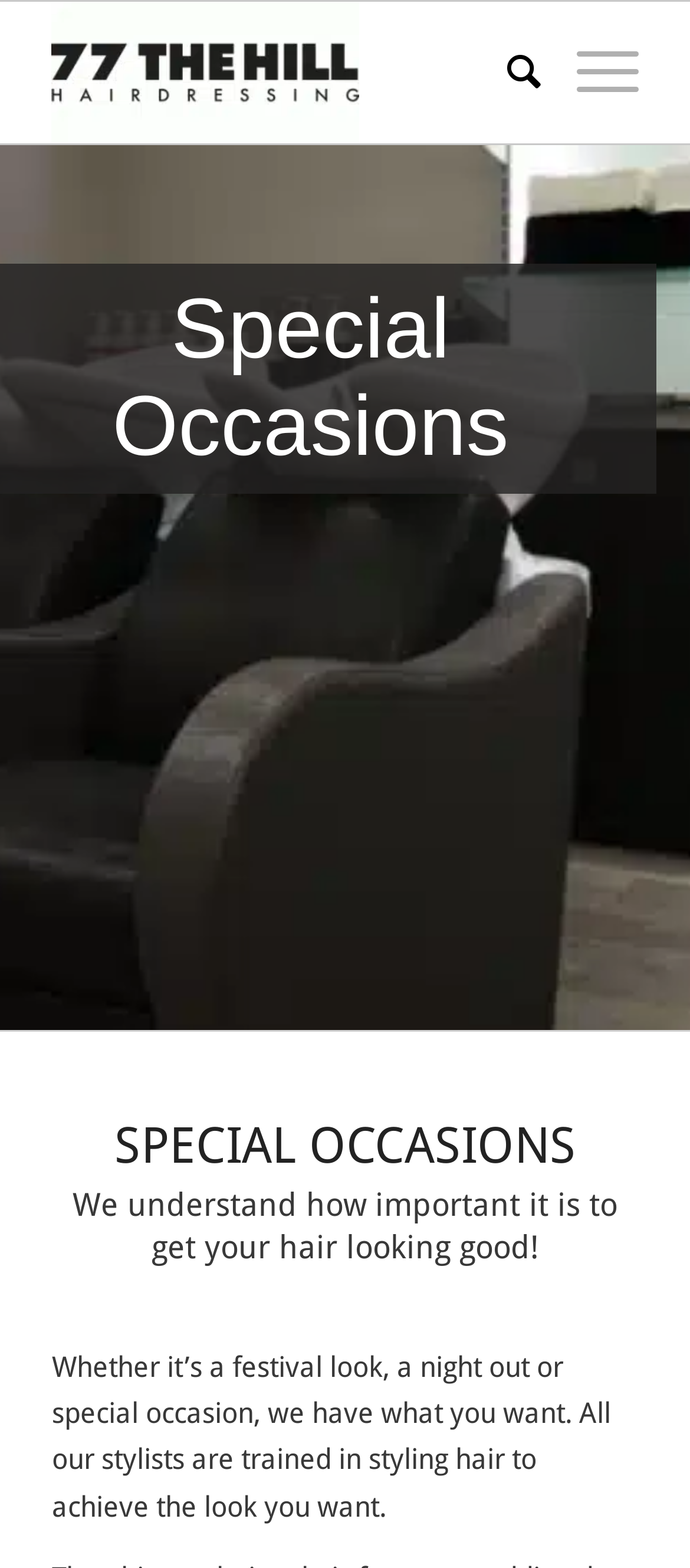Is there a search function on the webpage?
Based on the image, give a one-word or short phrase answer.

Yes